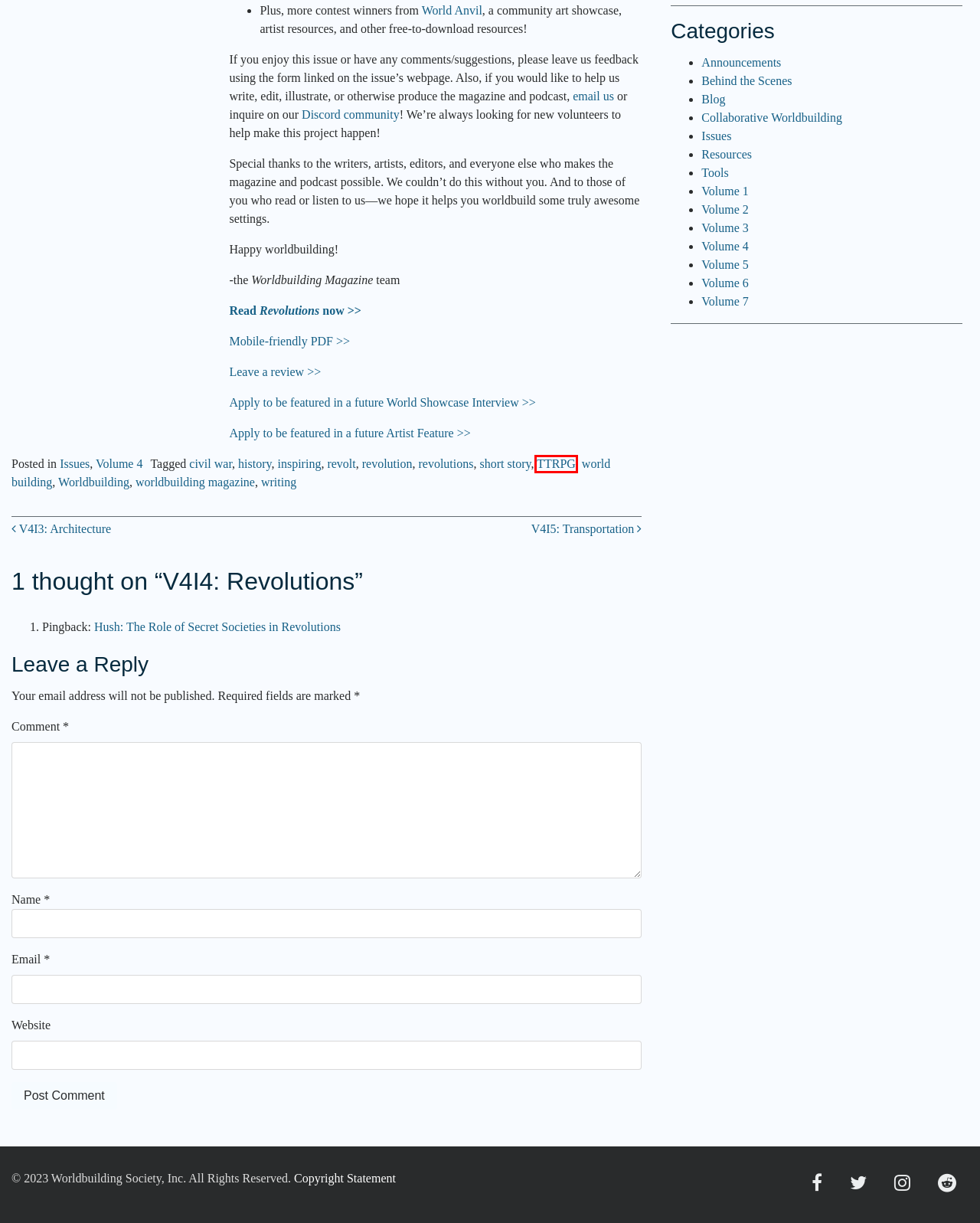With the provided screenshot showing a webpage and a red bounding box, determine which webpage description best fits the new page that appears after clicking the element inside the red box. Here are the options:
A. Volume 7 Archives - Worldbuilding Magazine
B. Blog Archives - Worldbuilding Magazine
C. inspiring Archives - Worldbuilding Magazine
D. TTRPG Archives - Worldbuilding Magazine
E. Volume 5 Archives - Worldbuilding Magazine
F. Tools Archives - Worldbuilding Magazine
G. Behind the Scenes Archives - Worldbuilding Magazine
H. Worldbuilding Archives - Worldbuilding Magazine

D